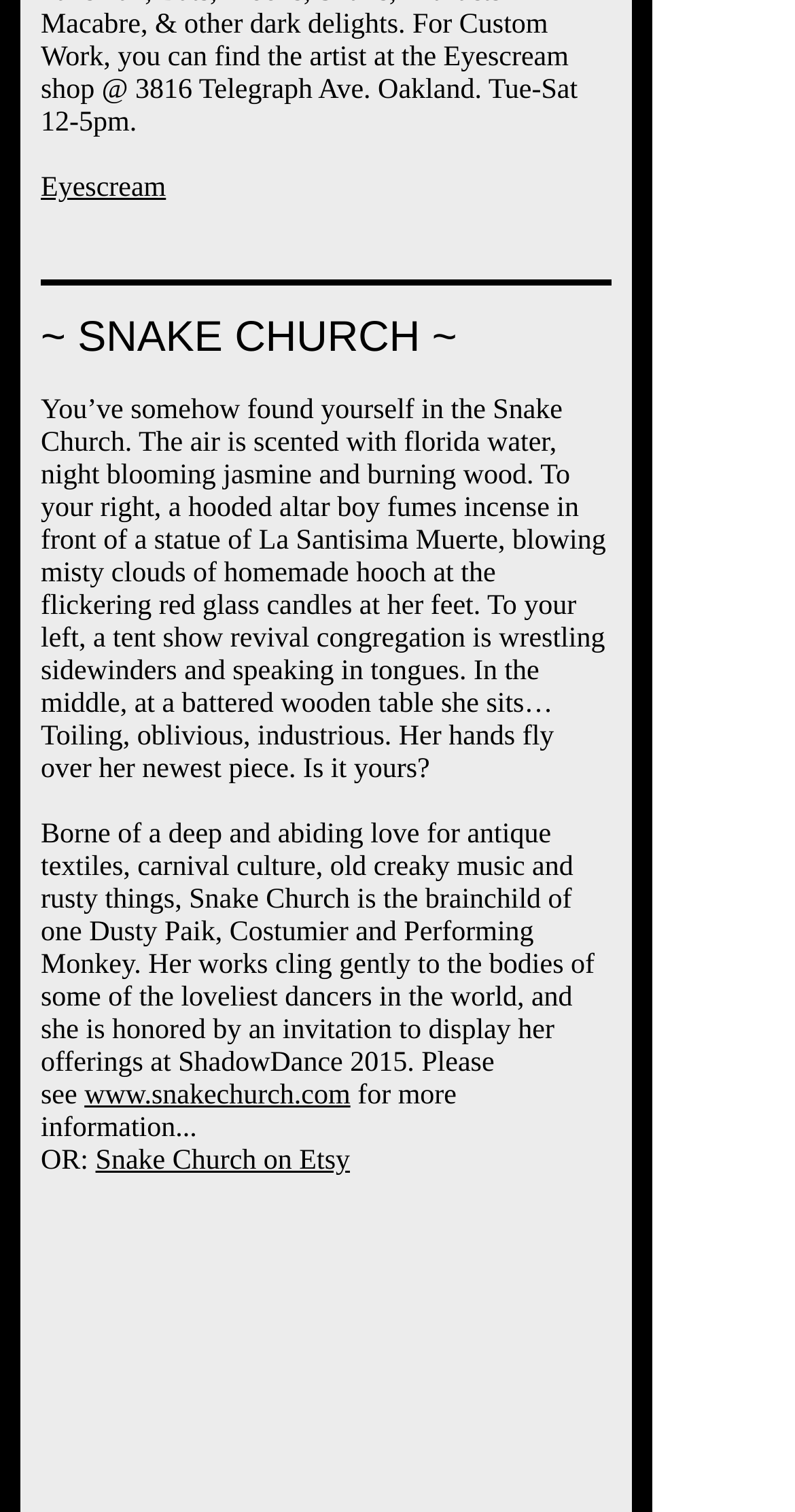Using the details in the image, give a detailed response to the question below:
What is the platform where Snake Church has a presence?

The link 'Snake Church on Etsy' suggests that Snake Church has a presence on the Etsy platform.